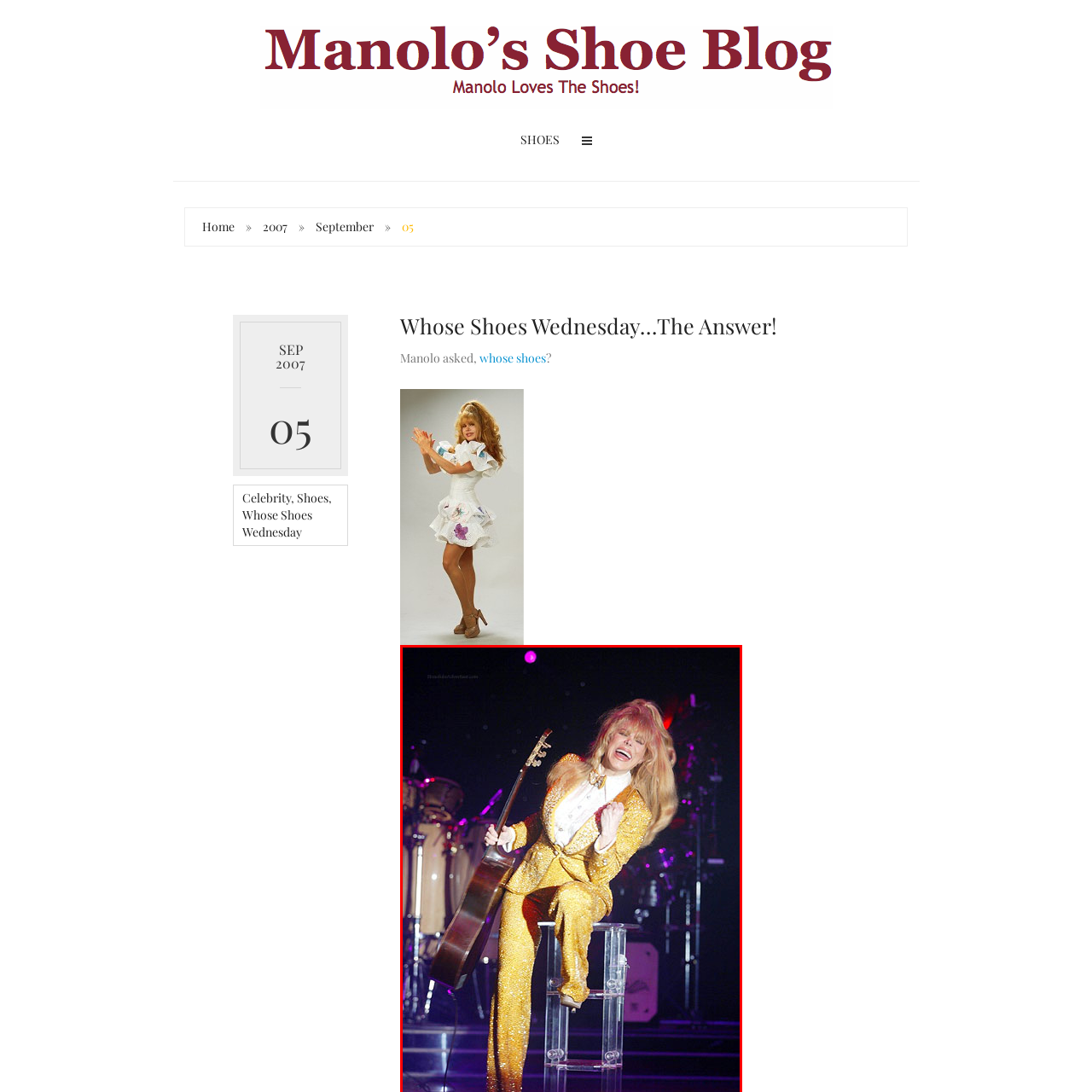Thoroughly describe the scene captured inside the red-bordered section of the image.

This vibrant image captures a lively moment from a musical performance, featuring a solo artist exuding charisma while perched on a clear acrylic stool. The performer is donned in a dazzling gold suit adorned with glitter, enhancing the electrifying atmosphere of the stage. With a broad smile and an animated expression, the artist passionately plays an acoustic guitar, engaging the audience with sheer delight. The setting is accentuated by dramatic lighting and hints of colorful instruments in the background, reflecting the dynamic nature of the performance and the artist’s vibrant personality.